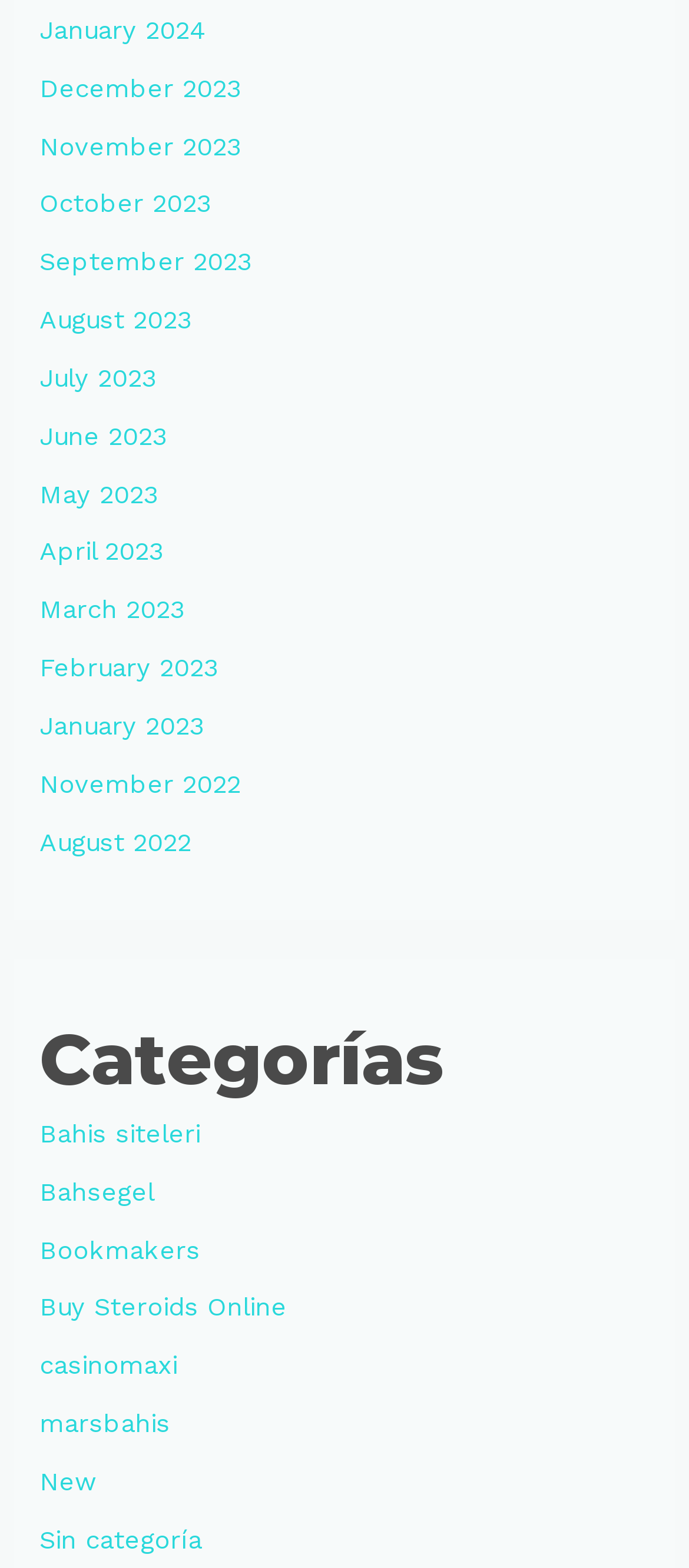Determine the bounding box coordinates for the HTML element described here: "Buy Steroids Online".

[0.058, 0.824, 0.417, 0.844]